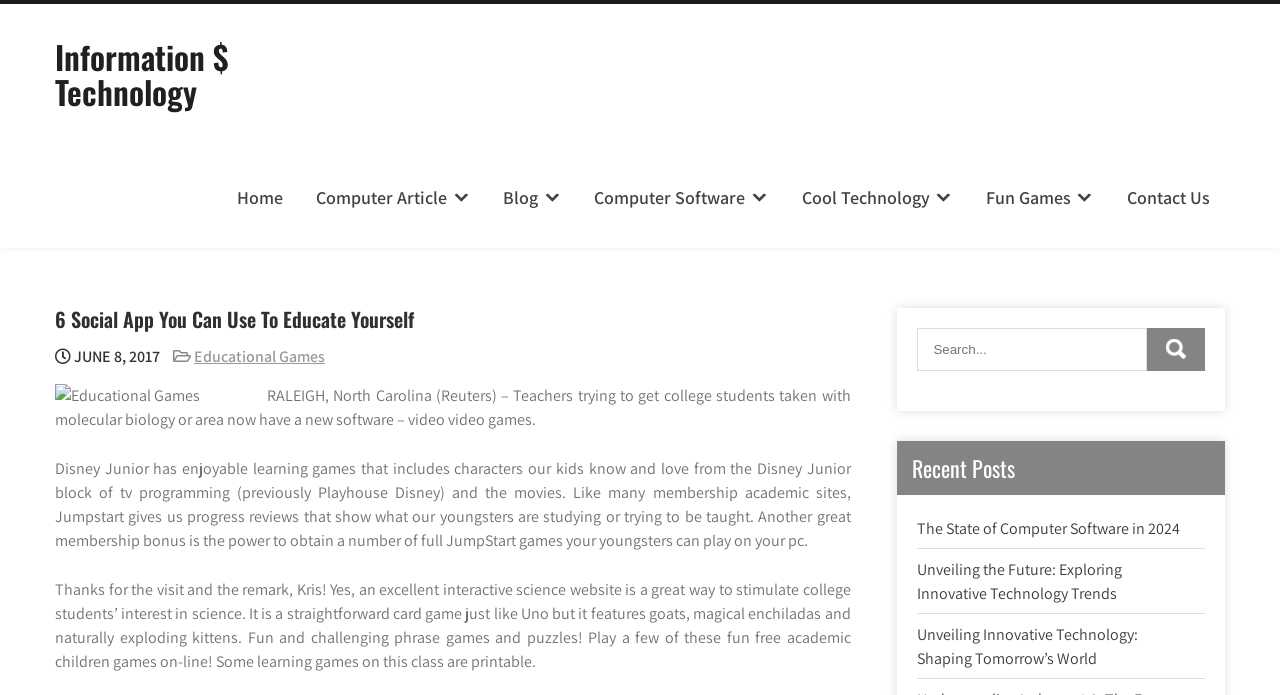What is the name of the TV programming block mentioned?
Please analyze the image and answer the question with as much detail as possible.

The article mentions Disney Junior as the TV programming block that features characters in the educational games, previously known as Playhouse Disney.